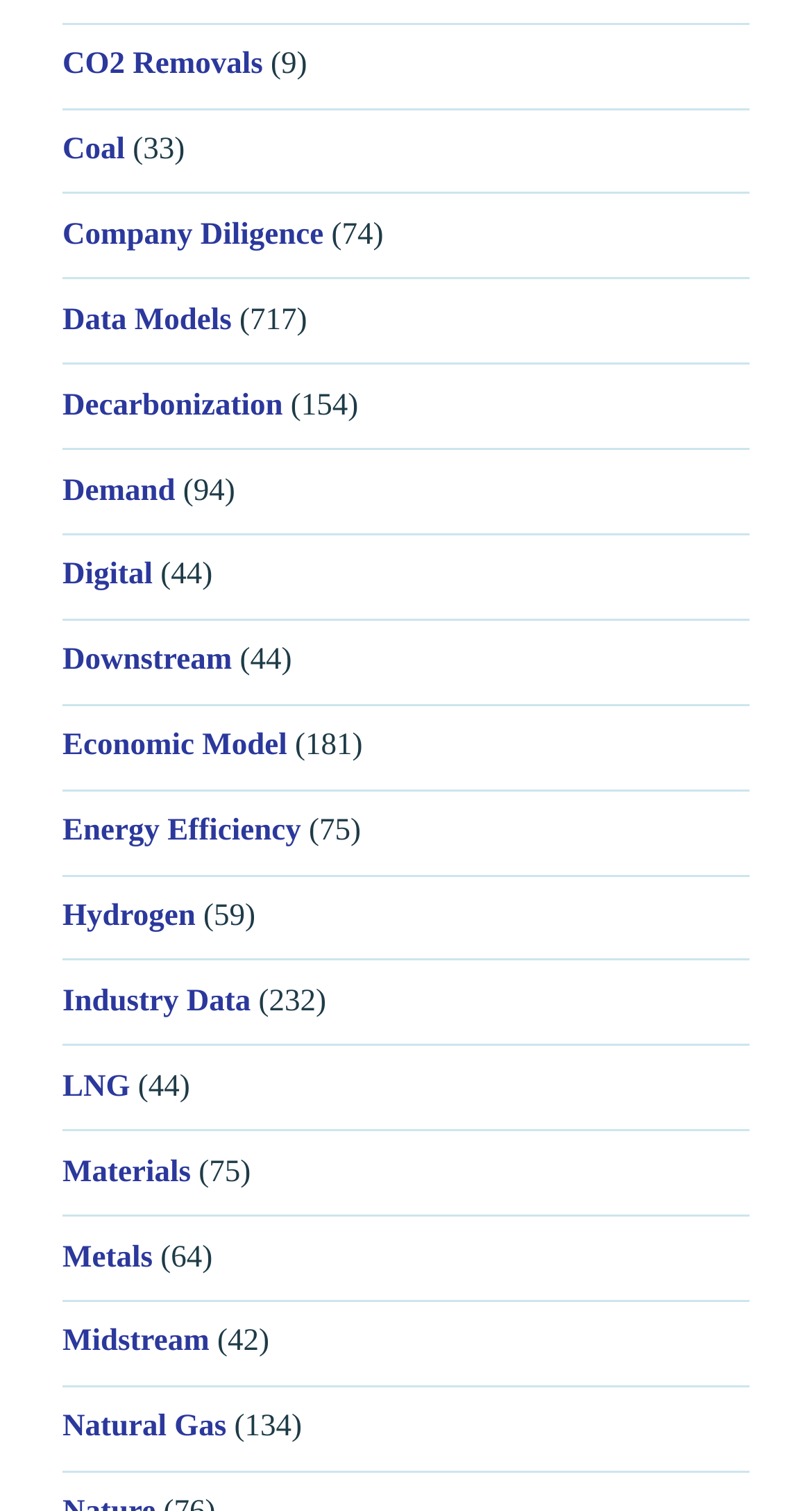Provide the bounding box coordinates of the section that needs to be clicked to accomplish the following instruction: "Explore Company Diligence."

[0.077, 0.145, 0.399, 0.167]